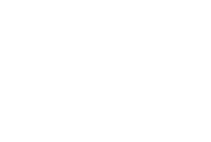Elaborate on all the features and components visible in the image.

The image depicts a pair of **Aircraft Fire Retardant Gloves**, a crucial safety item designed for aviation operations. These gloves provide protection against fire hazards during flight operations, ensuring the safety of crew and passengers. They are fabricated from specialized materials that adhere to stringent safety standards. The gloves are showcased here in a context highlighting their airworthiness and compliance with aviation regulations. This makes them essential for aviation personnel engaged in emergency response or maintenance tasks where fire safety is paramount. The image is part of a collection of popular airworthy items, underscoring its importance in the aviation safety equipment category.